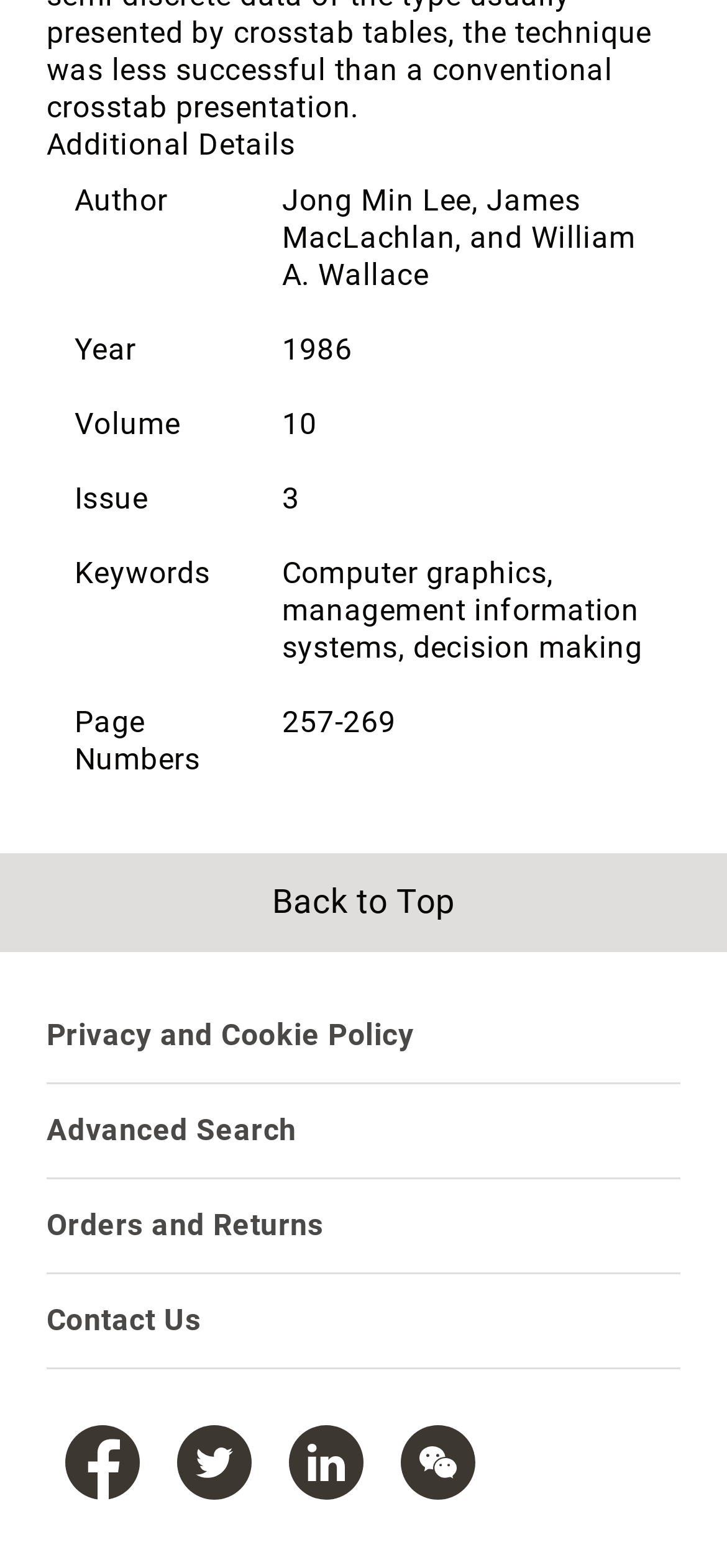What is the author of the publication?
Please analyze the image and answer the question with as much detail as possible.

I found the answer by looking at the table with the 'Author' column, which contains the names 'Jong Min Lee, James MacLachlan, and William A. Wallace'.